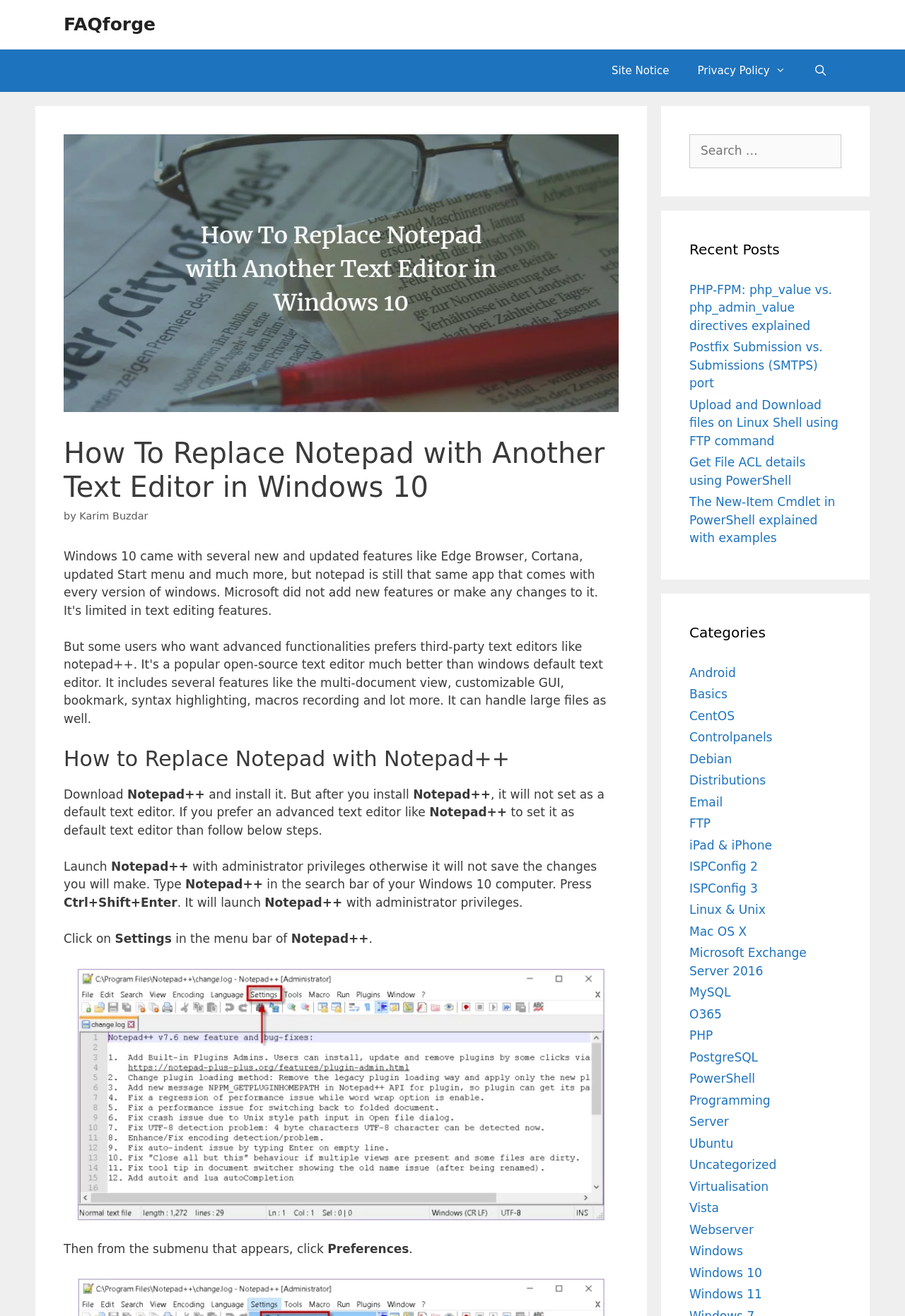Based on the element description Microsoft Exchange Server 2016, identify the bounding box of the UI element in the given webpage screenshot. The coordinates should be in the format (top-left x, top-left y, bottom-right x, bottom-right y) and must be between 0 and 1.

[0.762, 0.719, 0.891, 0.743]